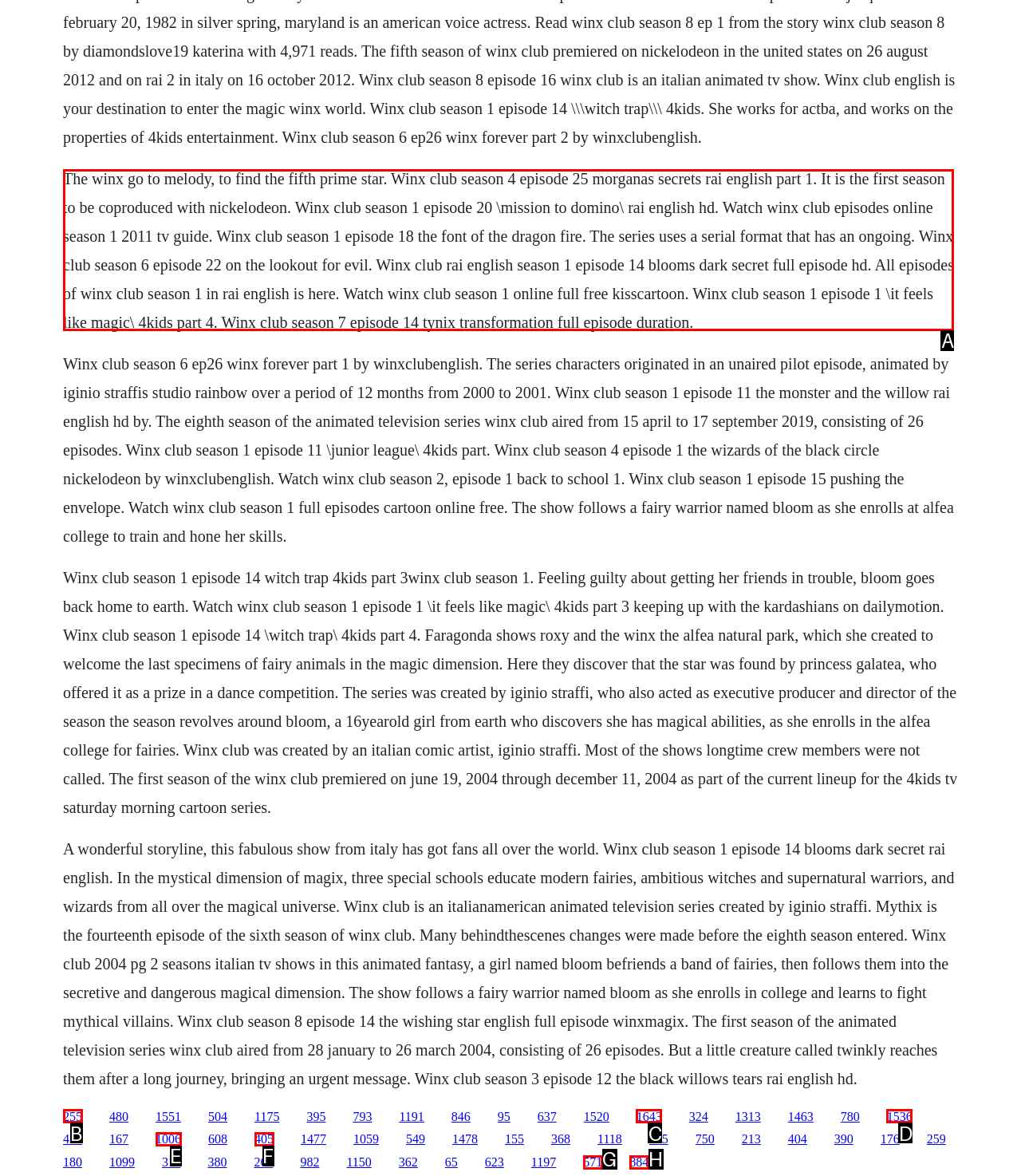Choose the letter of the element that should be clicked to complete the task: Click the link to watch Winx Club Season 1 Episode 1
Answer with the letter from the possible choices.

A